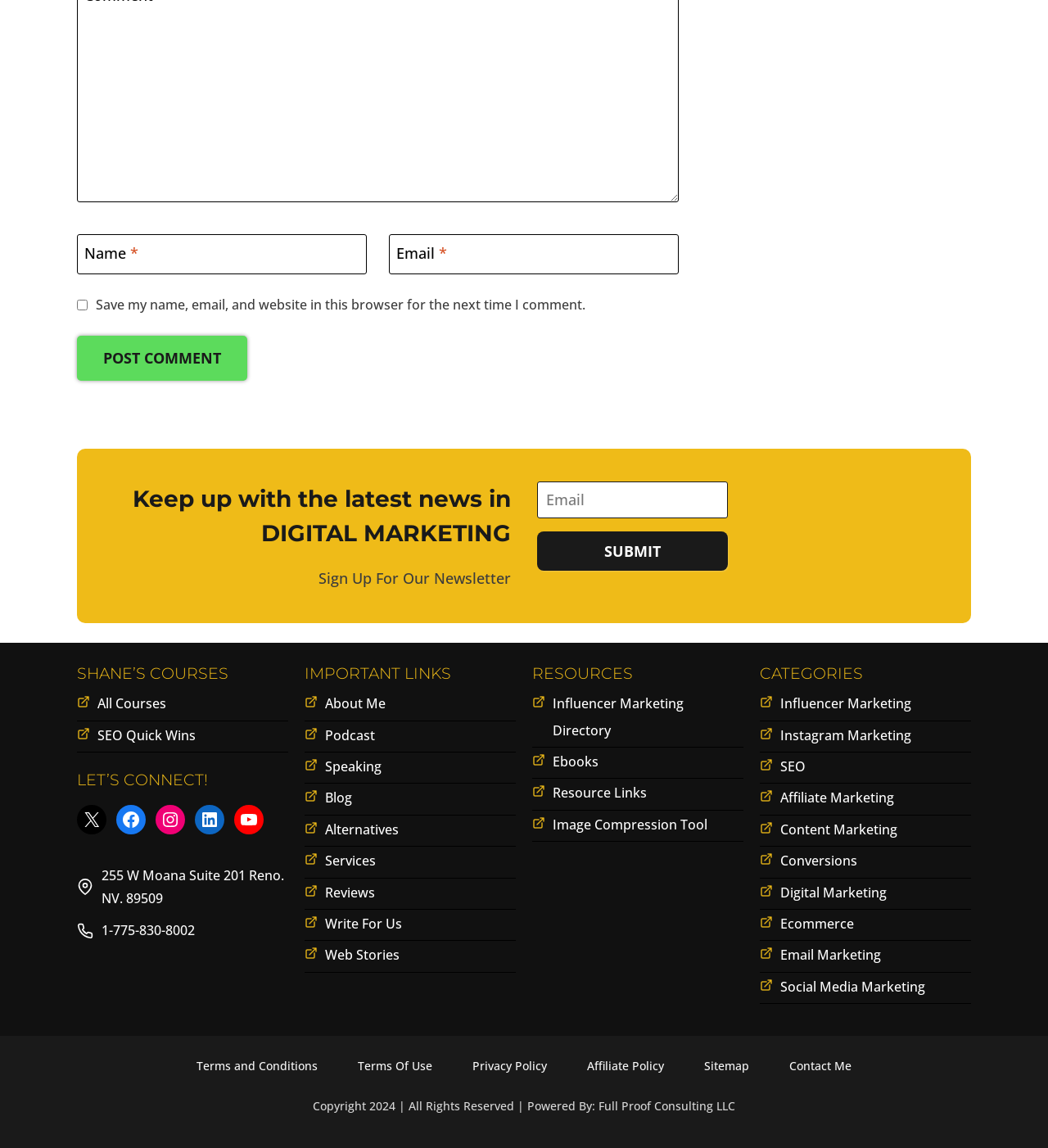Give a one-word or one-phrase response to the question: 
What is the purpose of the 'SUBMIT' button?

To sign up for the newsletter